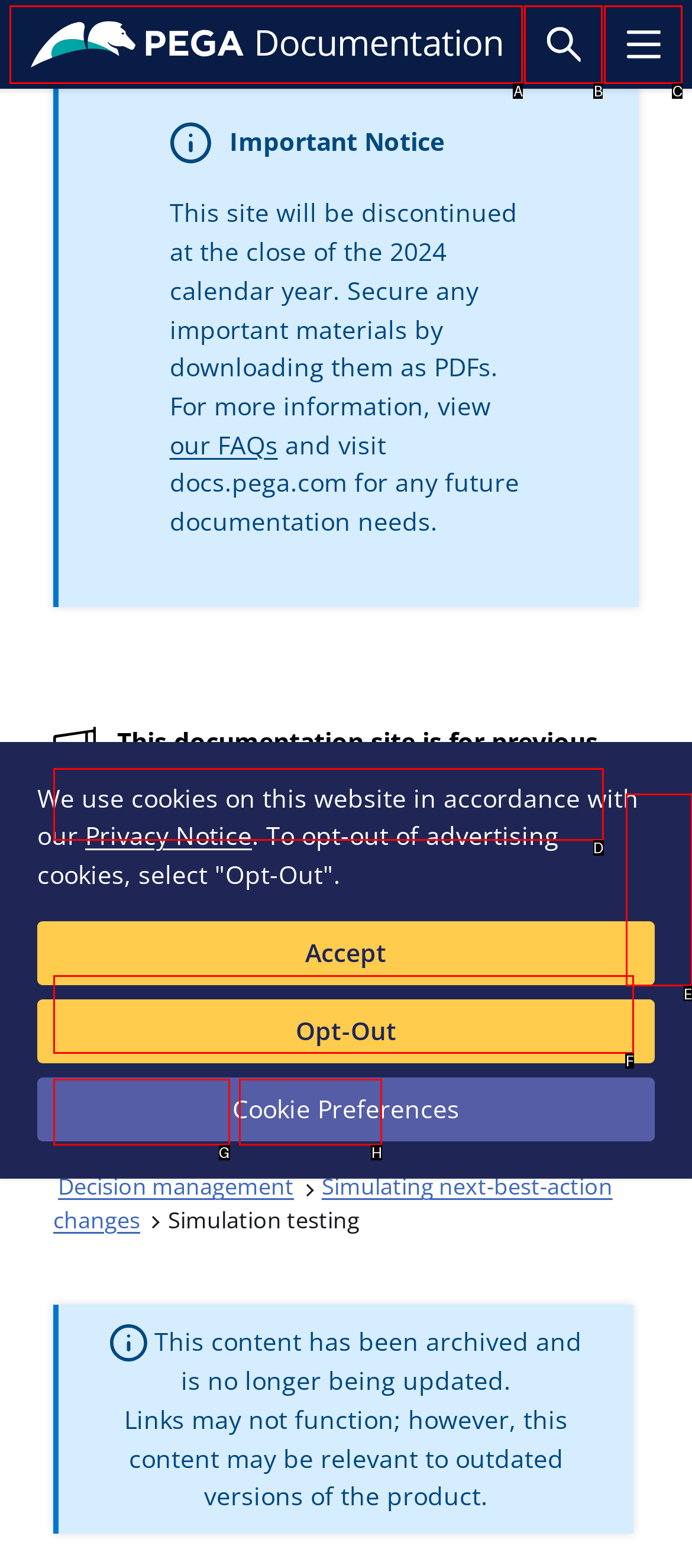Point out the option that aligns with the description: Toggle Search Panel
Provide the letter of the corresponding choice directly.

B